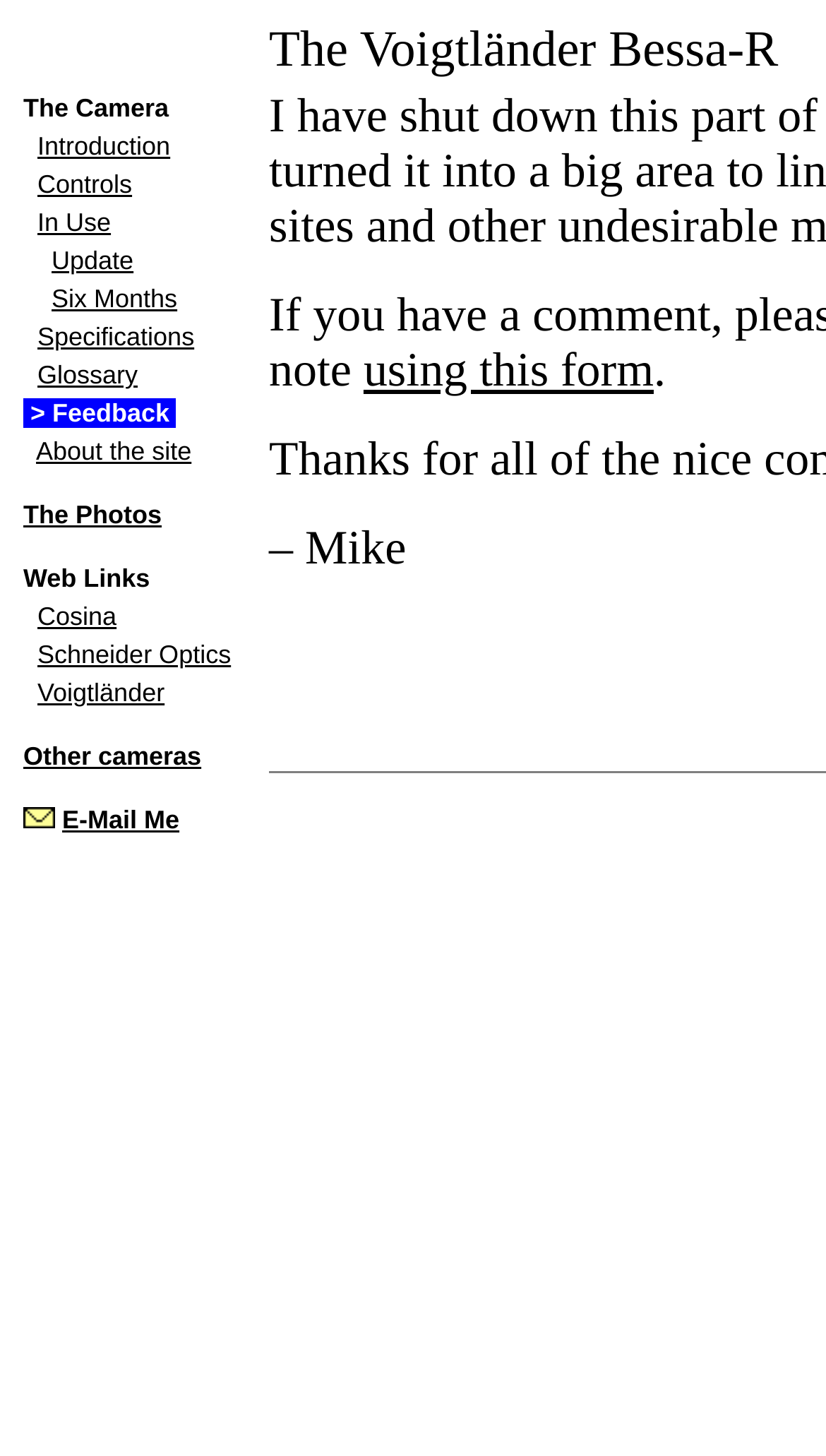Give an extensive and precise description of the webpage.

This webpage is about the Voigtländer Bessa-R camera, with a focus on comments and reviews. At the top, there is a navigation menu with multiple links, including "Introduction", "Controls", "In Use", "Update", "Six Months", "Specifications", "Glossary", "Feedback", "About the site", "The Photos", "Web Links", "Cosina", "Schneider Optics", "Voigtländer", "Other cameras", and two instances of "E-Mail Me". These links are arranged horizontally, with some static text elements separating them.

Below the navigation menu, there is a section with a link "using this form", which is positioned near the middle of the page. There are also two instances of the "E-Mail Me" link, one with an accompanying image, located at the bottom left and bottom right of the page, respectively.

The overall structure of the page is divided into sections, with the navigation menu at the top and the main content area below. The links and text elements are arranged in a logical and organized manner, making it easy to navigate and find specific information about the Voigtländer Bessa-R camera.